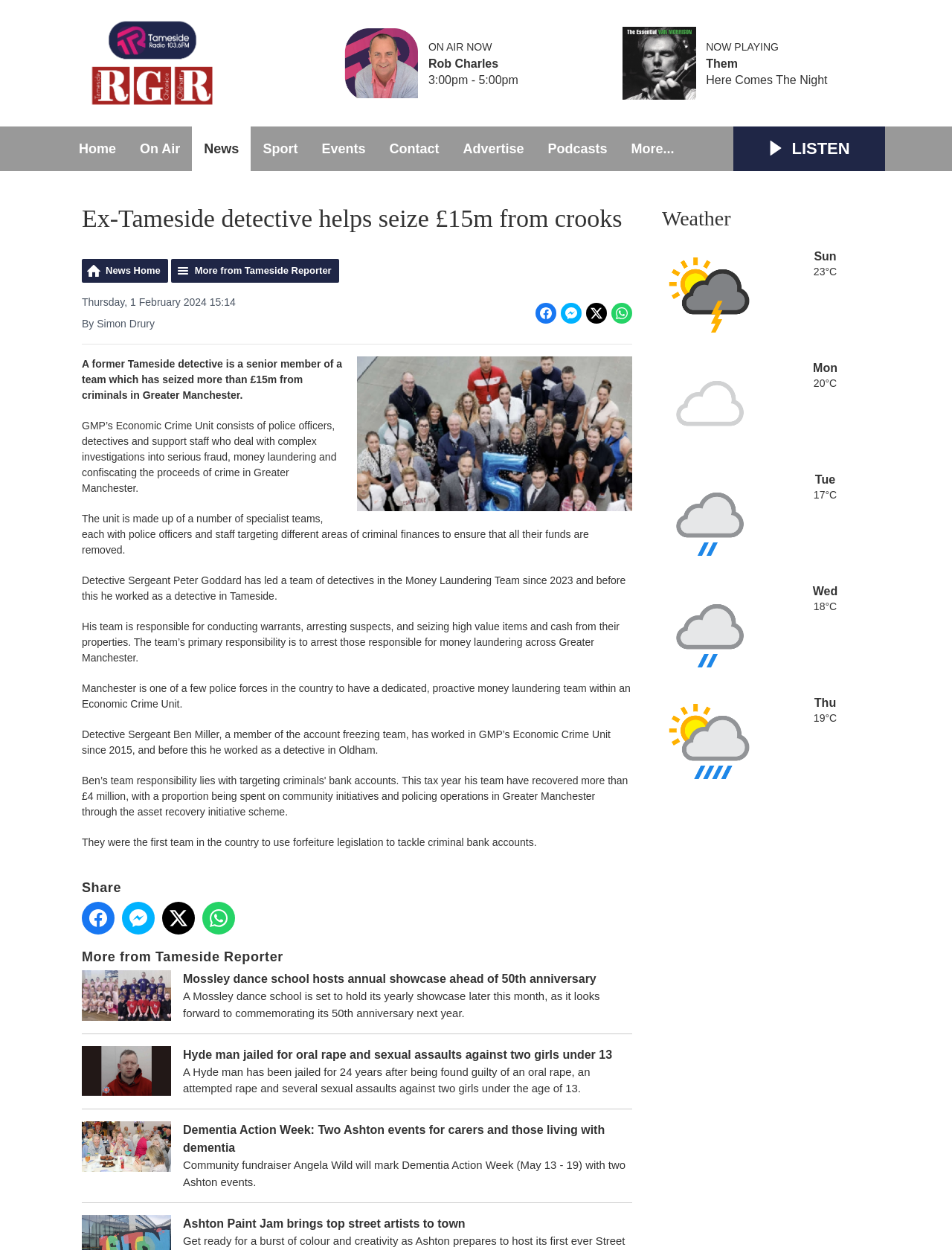Explain the webpage in detail.

This webpage appears to be a news article from Tameside Reporter, with a title "Ex-Tameside detective helps seize £15m from crooks". The article is about a former Tameside detective who is part of a team that has seized over £15 million from criminals in Greater Manchester.

At the top of the page, there is a navigation menu with links to "Home", "On Air", "News", "Sport", "Events", "Contact", "Advertise", "Podcasts", and "More...". Below this, there is a section with a heading "ON AIR NOW" and a link to "Rob Charles" with a time slot of 3:00pm - 5:00pm. Next to this, there is an image and a link to "Them" with a song title "Here Comes The Night".

The main article is divided into several sections. The first section has a heading "Ex-Tameside detective helps seize £15m from crooks" and a brief summary of the article. Below this, there is a figure and several paragraphs of text describing the detective's work and the team's efforts to seize criminal assets.

To the right of the article, there is a section with social media links to share the article on Facebook, Messenger, X, and Whatsapp. Below this, there are links to more news articles from Tameside Reporter, including "Mossley dance school hosts annual showcase ahead of 50th anniversary", "Hyde man jailed for oral rape and sexual assaults against two girls under 13", and "Dementia Action Week: Two Ashton events for carers and those living with dementia".

At the bottom of the page, there is a section with a heading "Weather" and a forecast for the next few days, with temperatures and conditions for Sunday, Monday, Tuesday, Wednesday, and Thursday.